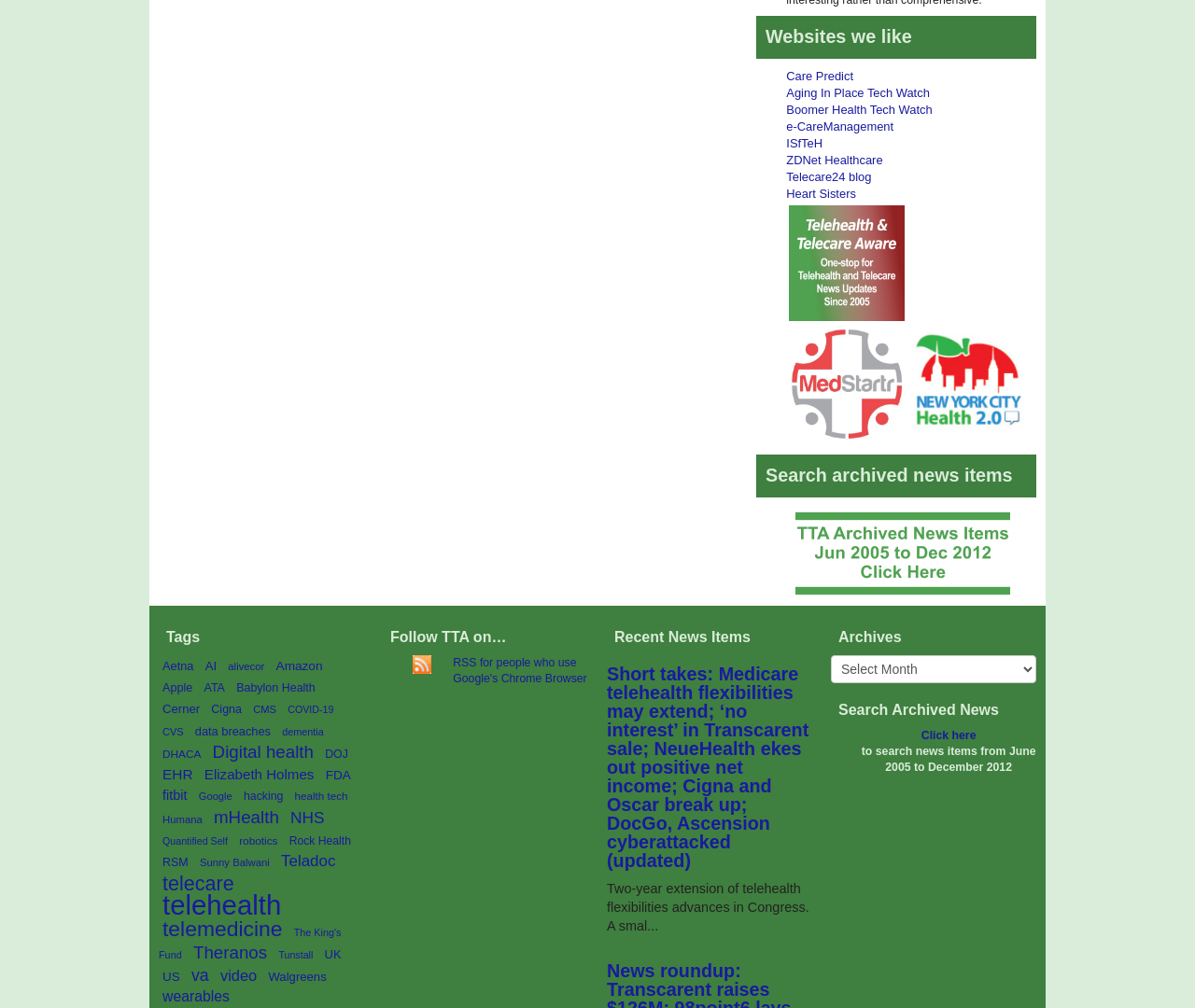What is the topic of the webpage?
Look at the image and provide a detailed response to the question.

Based on the links and headings on the webpage, it appears to be focused on healthcare technology, with topics such as telehealth, digital health, and health tech.